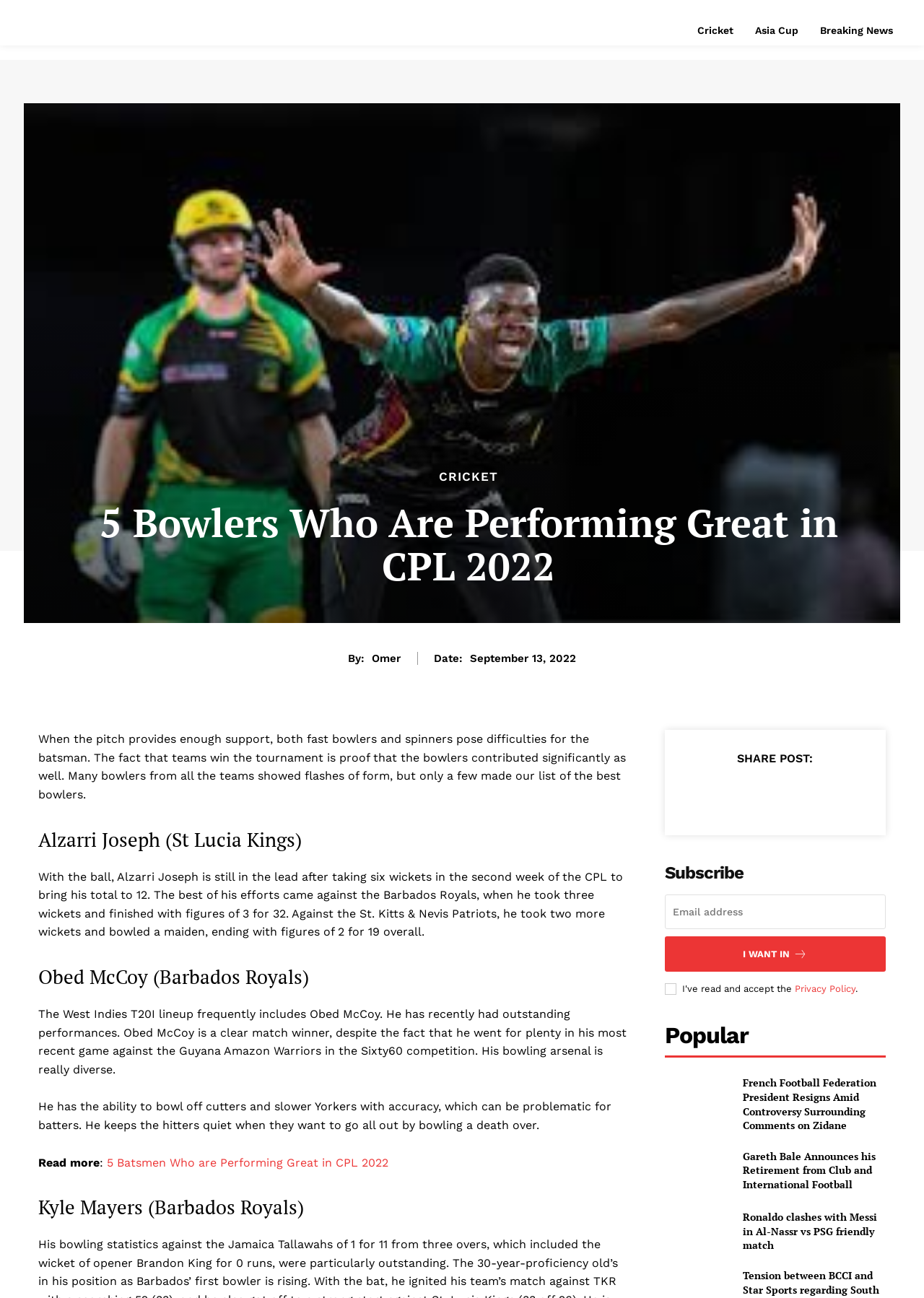Pinpoint the bounding box coordinates of the element that must be clicked to accomplish the following instruction: "Subscribe to the newsletter". The coordinates should be in the format of four float numbers between 0 and 1, i.e., [left, top, right, bottom].

[0.719, 0.666, 0.959, 0.679]